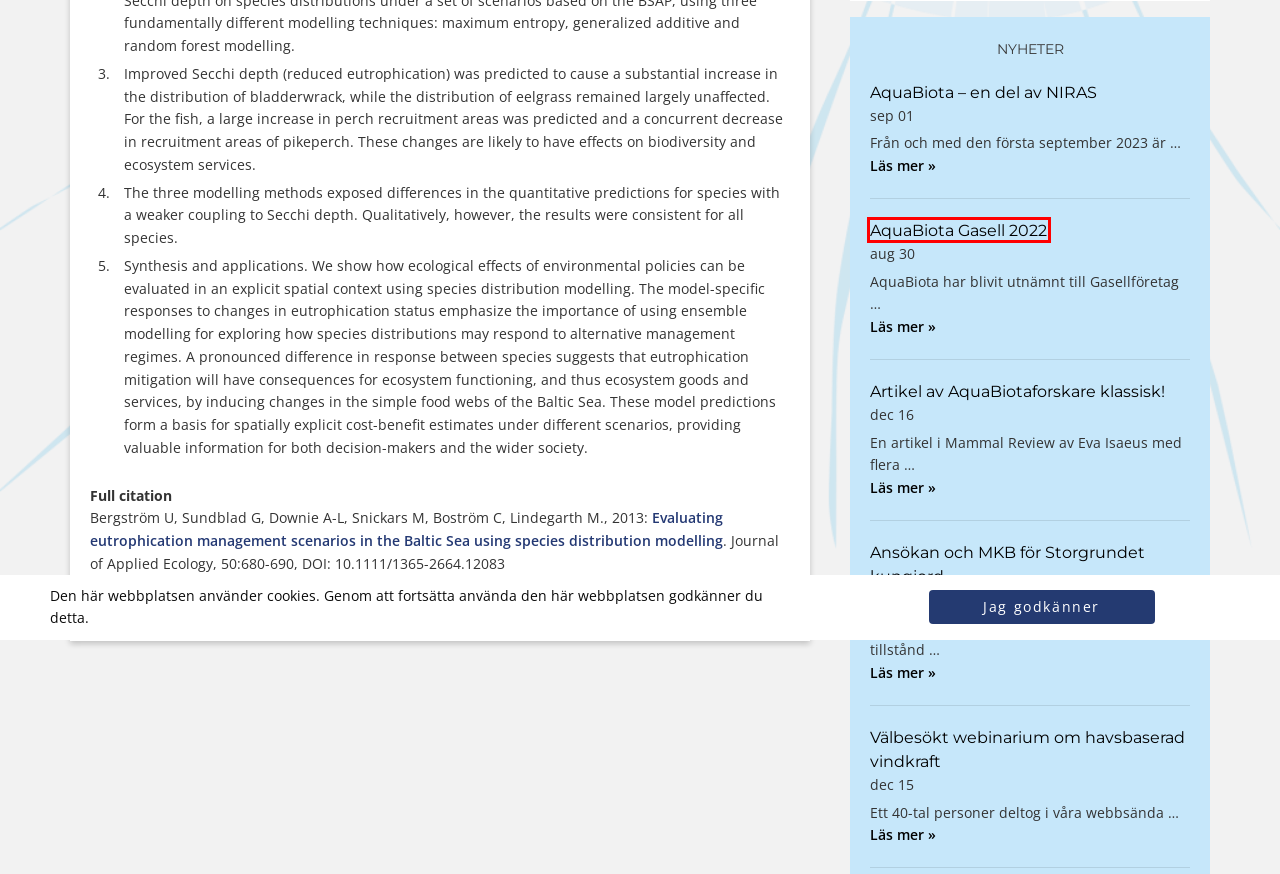Examine the screenshot of a webpage featuring a red bounding box and identify the best matching webpage description for the new page that results from clicking the element within the box. Here are the options:
A. Om oss - AquaBiota
B. AquaBiota - part of the NIRAS group
C. Artikel av AquaBiotaforskare klassisk! - AquaBiota
D. Nyhetsarkiv - AquaBiota
E. AquaBiota Gasell 2022 - AquaBiota
F. Välbesökt webinarium om havsbaserad vindkraft - AquaBiota
G. Ansökan och MKB för Storgrundet kungjord - AquaBiota
H. AquaBiota - en del av NIRAS - AquaBiota

E